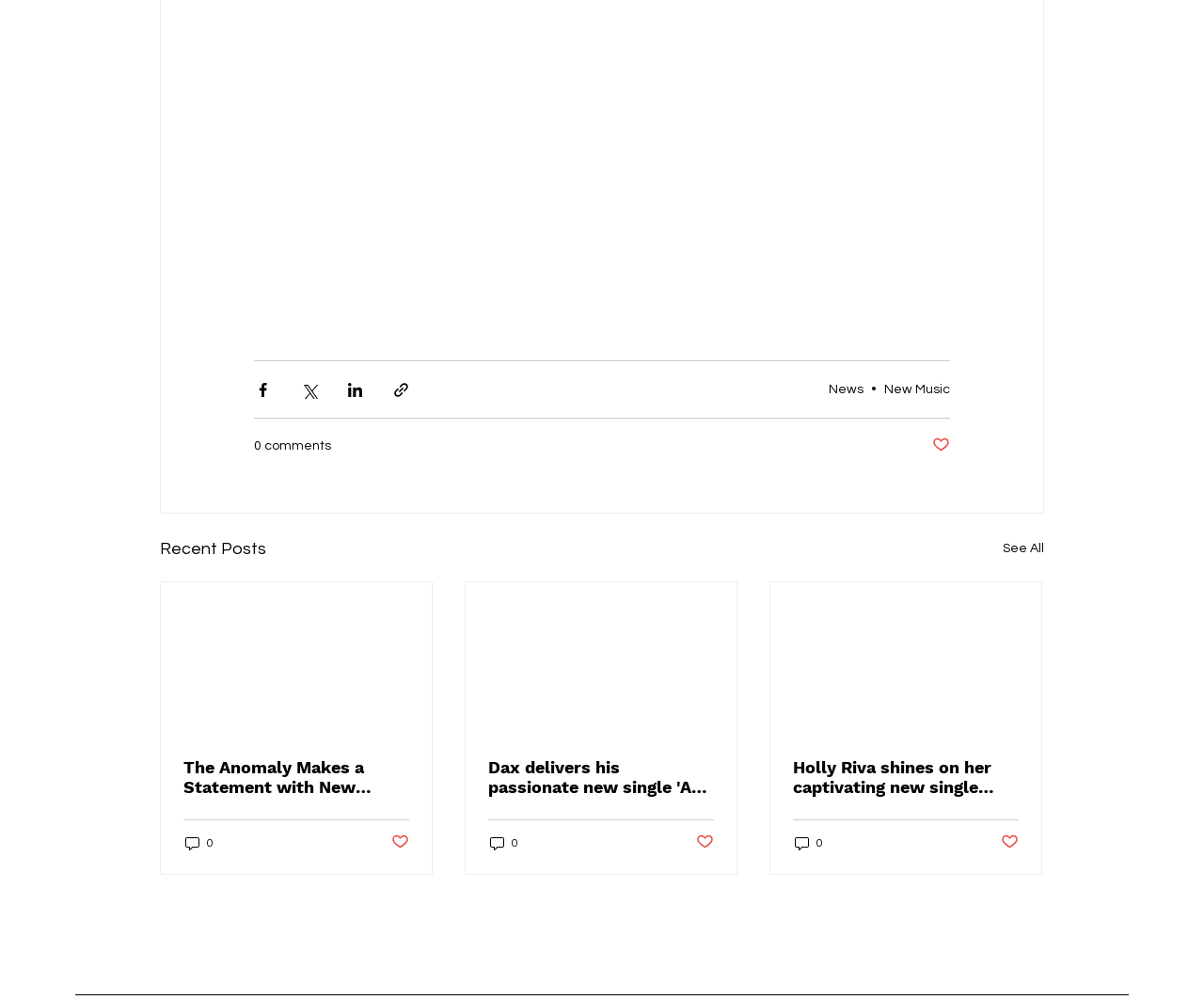Provide a brief response in the form of a single word or phrase:
What is the purpose of the 'See All' link?

View all posts